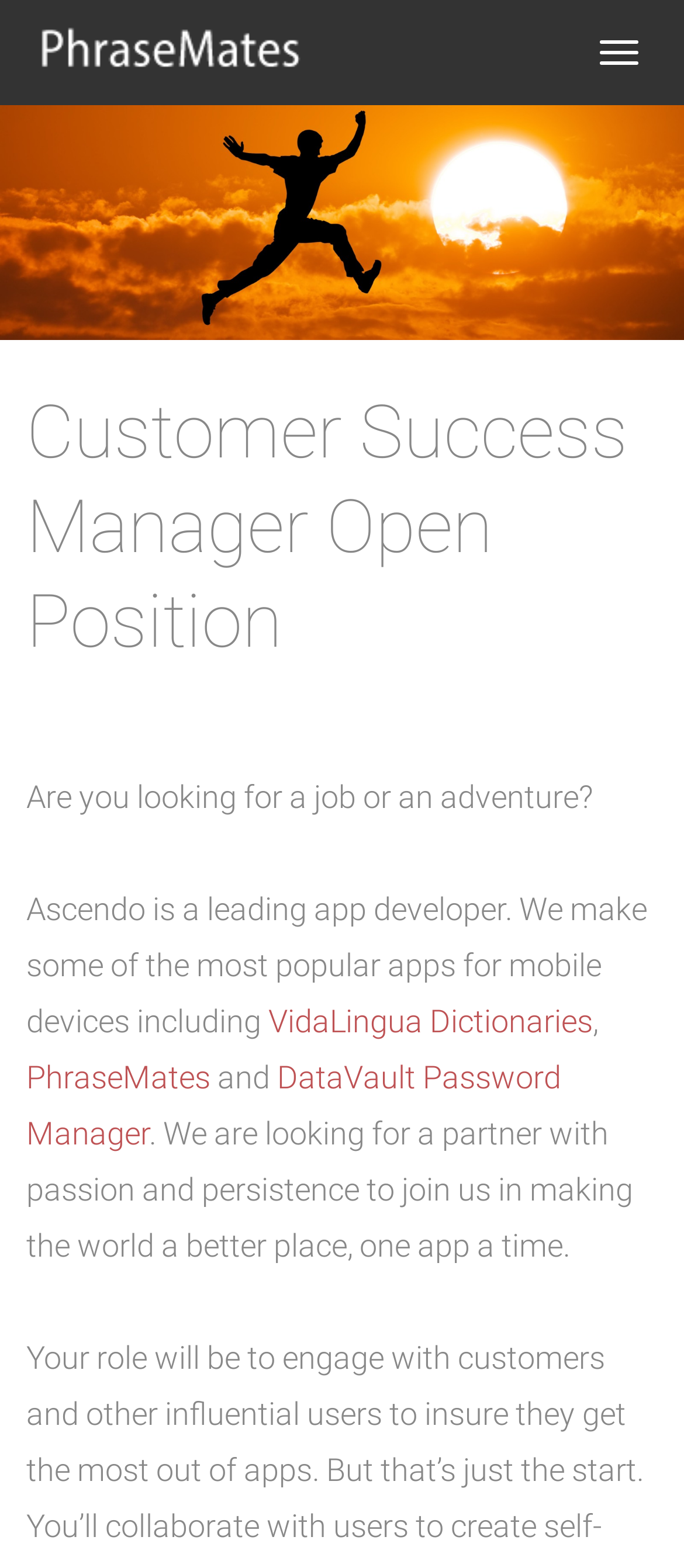Answer the question below in one word or phrase:
What is the role being hired for?

Customer Success Manager